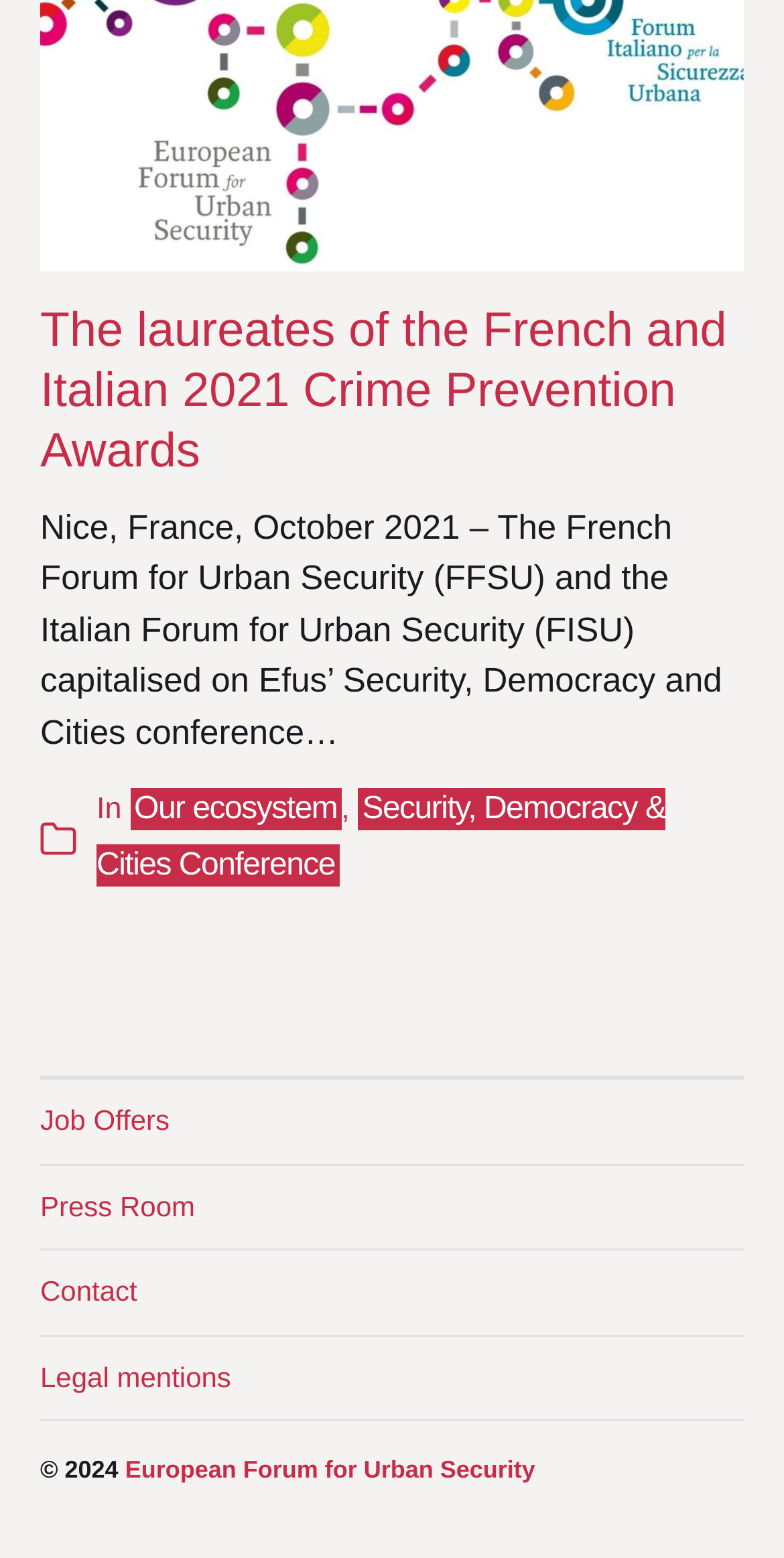Give a concise answer using only one word or phrase for this question:
What is the name of the conference mentioned?

Security, Democracy & Cities